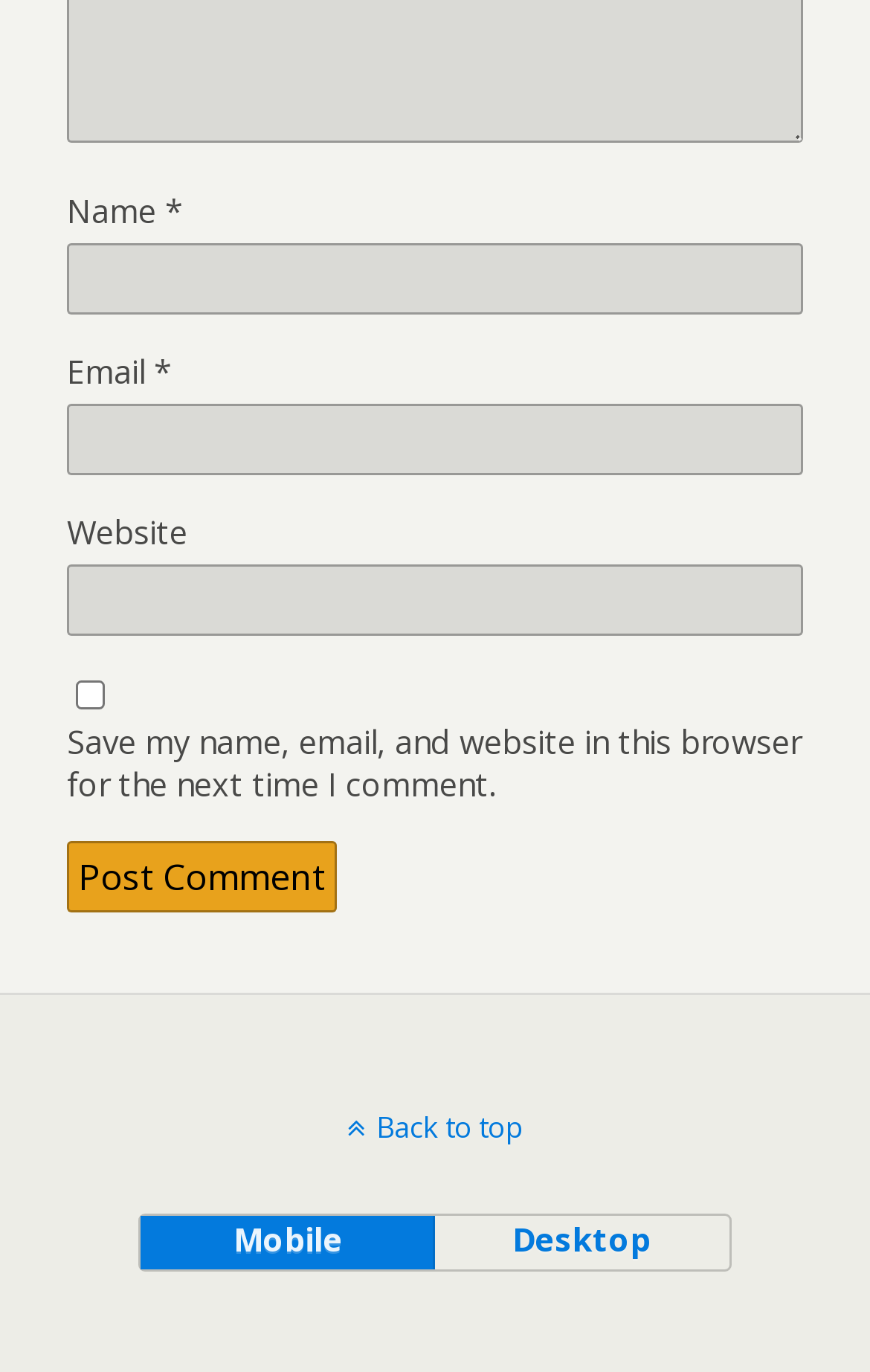Could you locate the bounding box coordinates for the section that should be clicked to accomplish this task: "view 'Hustle Culture'".

None